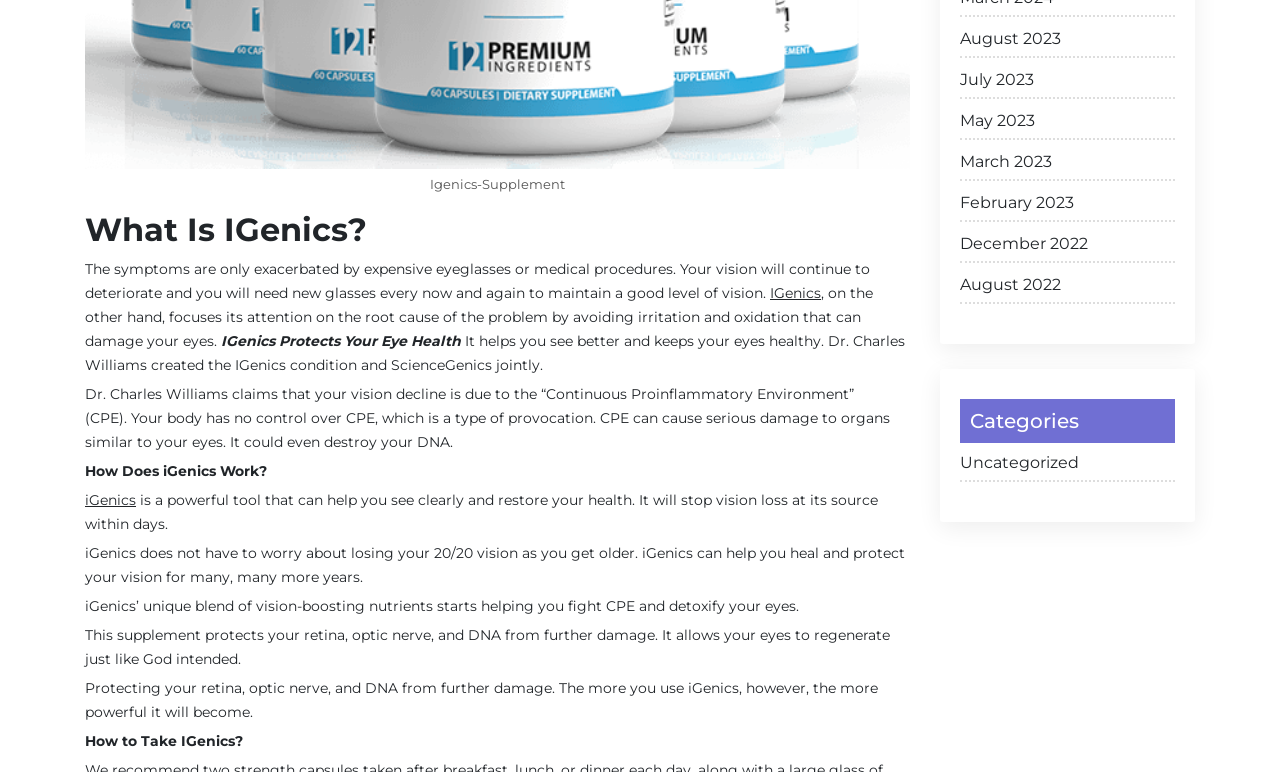Please respond to the question with a concise word or phrase:
What is the 'Continuous Proinflammatory Environment' (CPE)?

A type of provocation